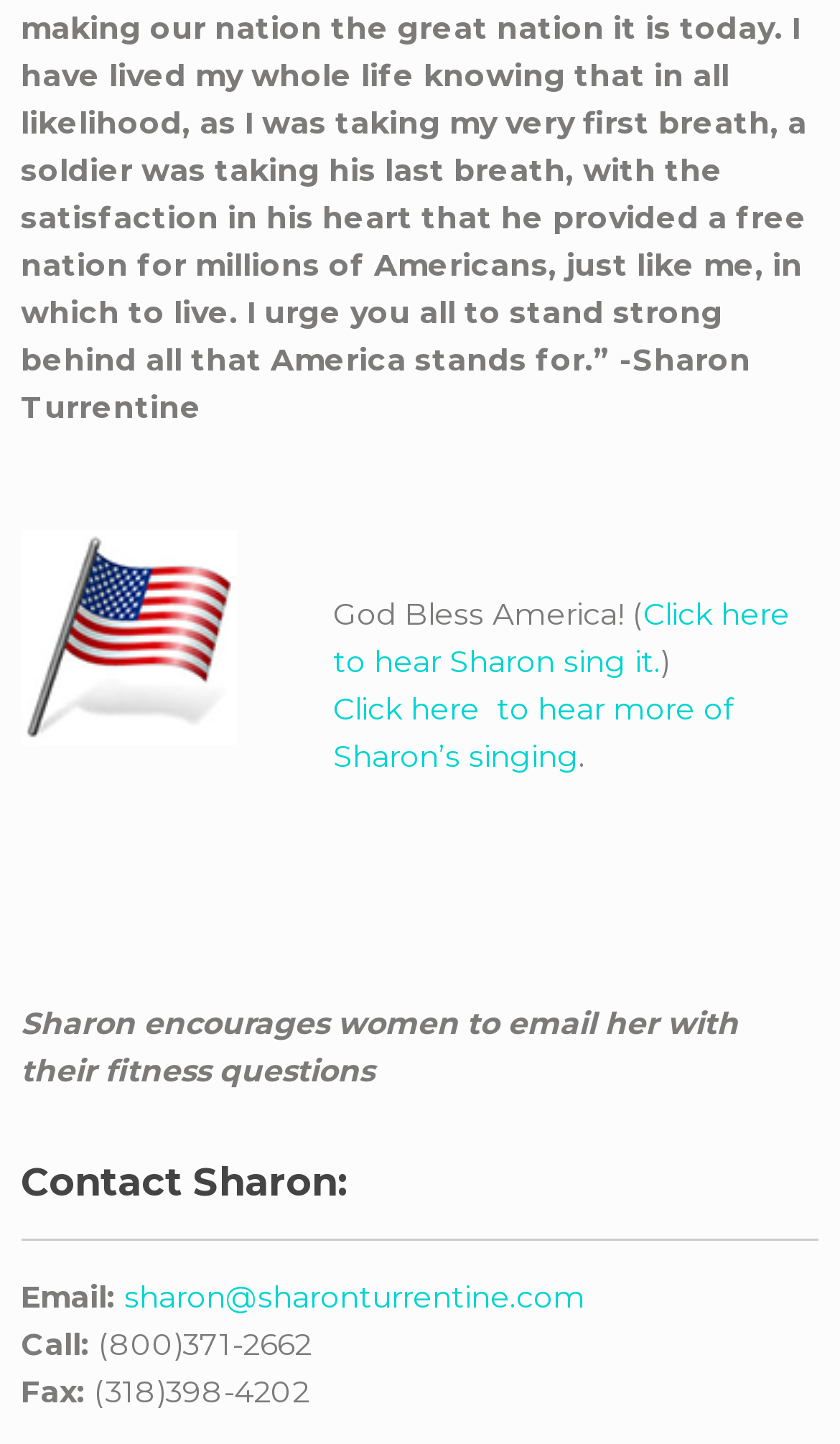What is the quote by Sharon Turrentine?
Examine the webpage screenshot and provide an in-depth answer to the question.

The quote is found in the first StaticText element with ID 121, which is located at the top of the webpage. The quote is attributed to Sharon Turrentine.